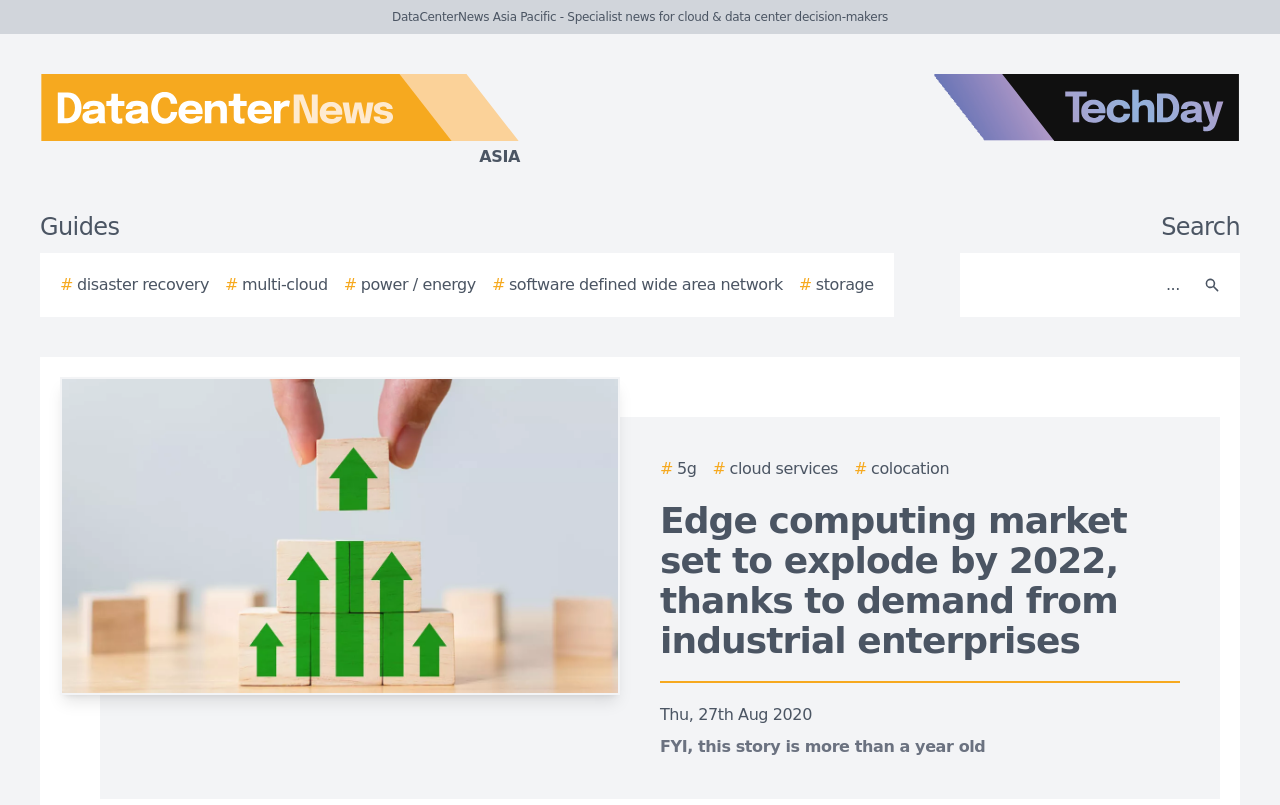Analyze the image and give a detailed response to the question:
What is the topic of the story?

I determined the topic of the story by looking at the main heading of the webpage, which says 'Edge computing market set to explode by 2022, thanks to demand from industrial enterprises'.